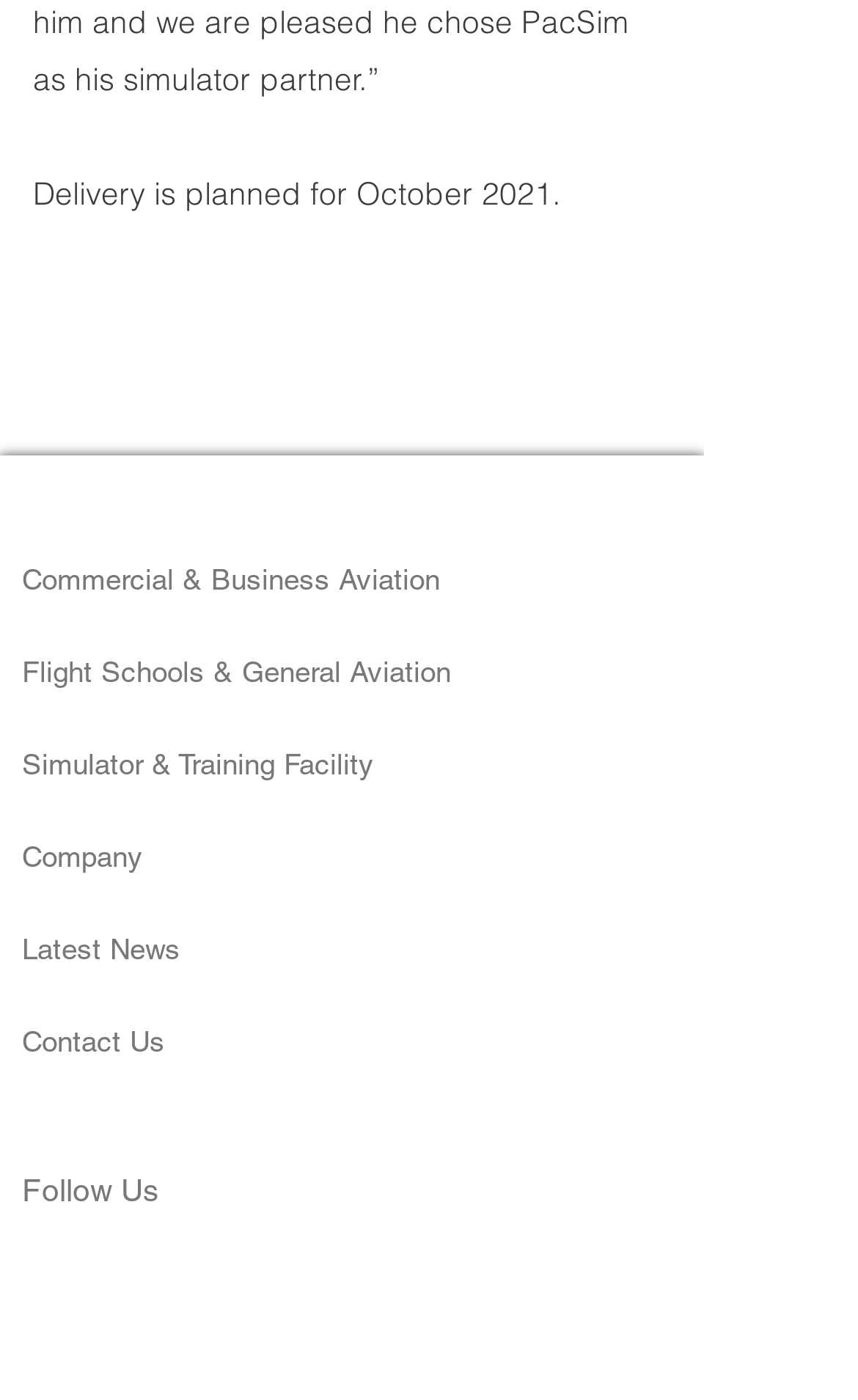Use the details in the image to answer the question thoroughly: 
What is the planned delivery month?

The answer can be found in the heading element that says 'Delivery is planned for October 2021.' This element is located at the top of the webpage, indicating that it is a prominent piece of information.